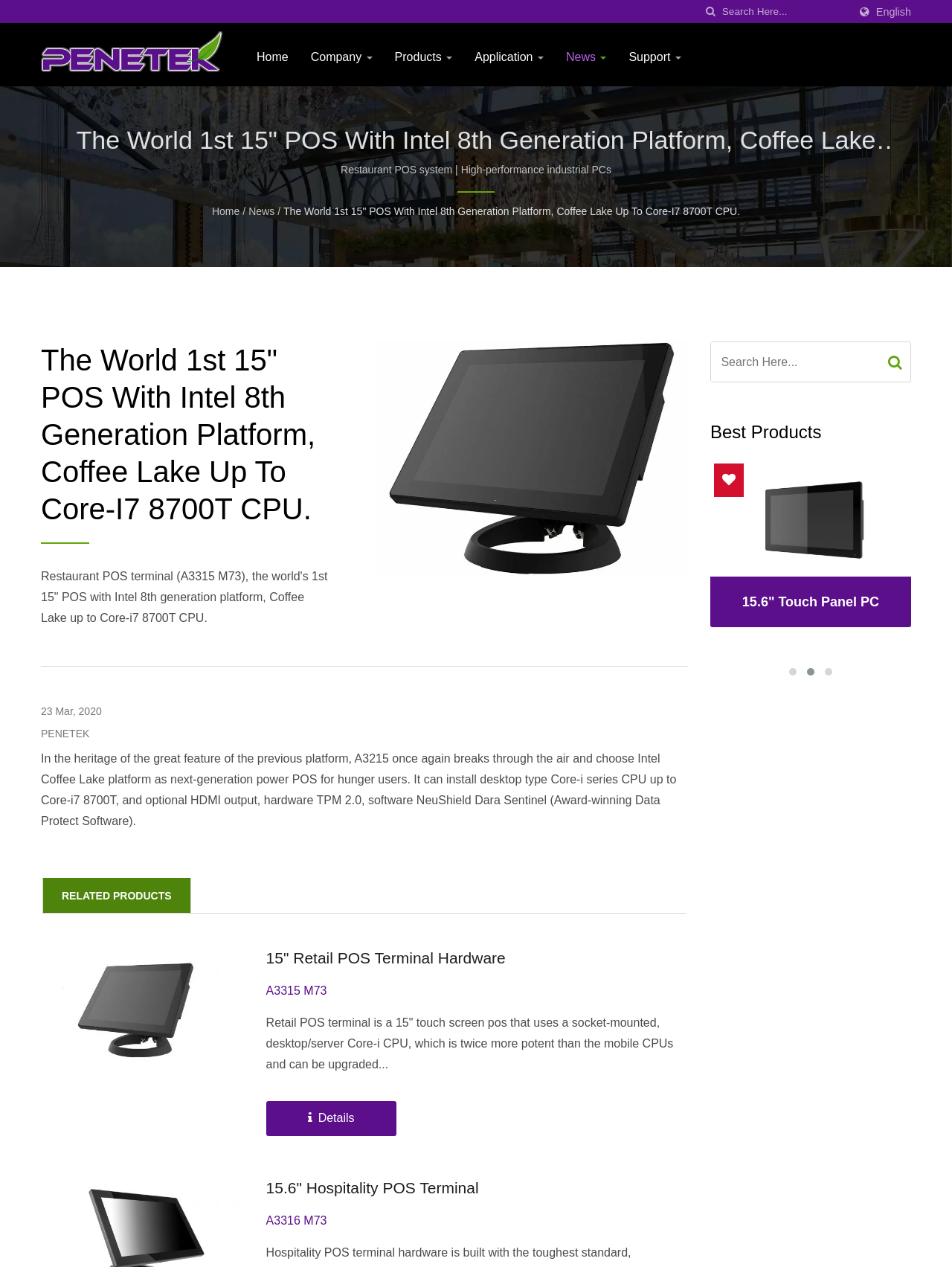Find the bounding box coordinates of the element I should click to carry out the following instruction: "View WidePSX description".

None